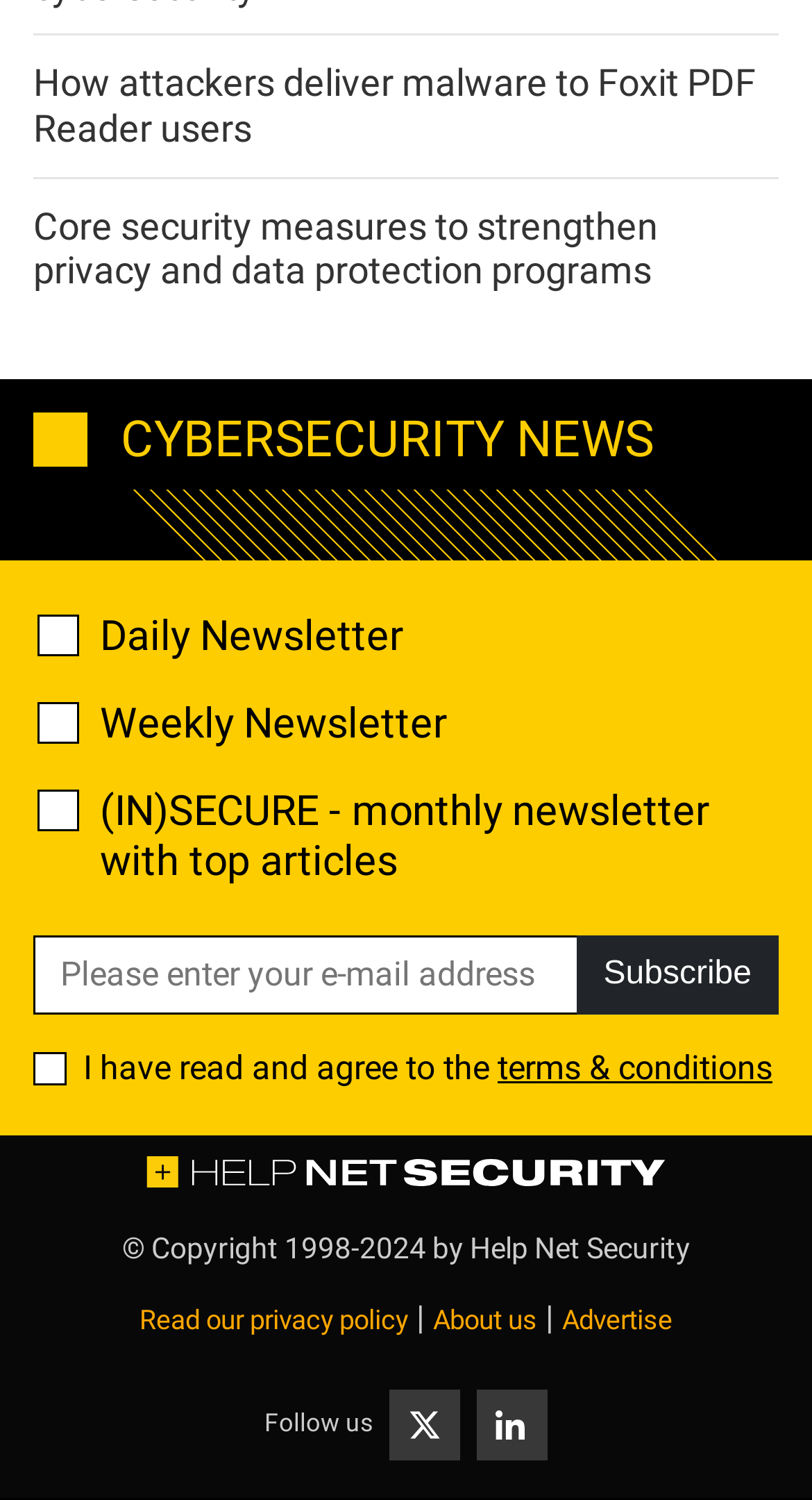Give a concise answer of one word or phrase to the question: 
What is required to subscribe to the newsletter?

E-mail address